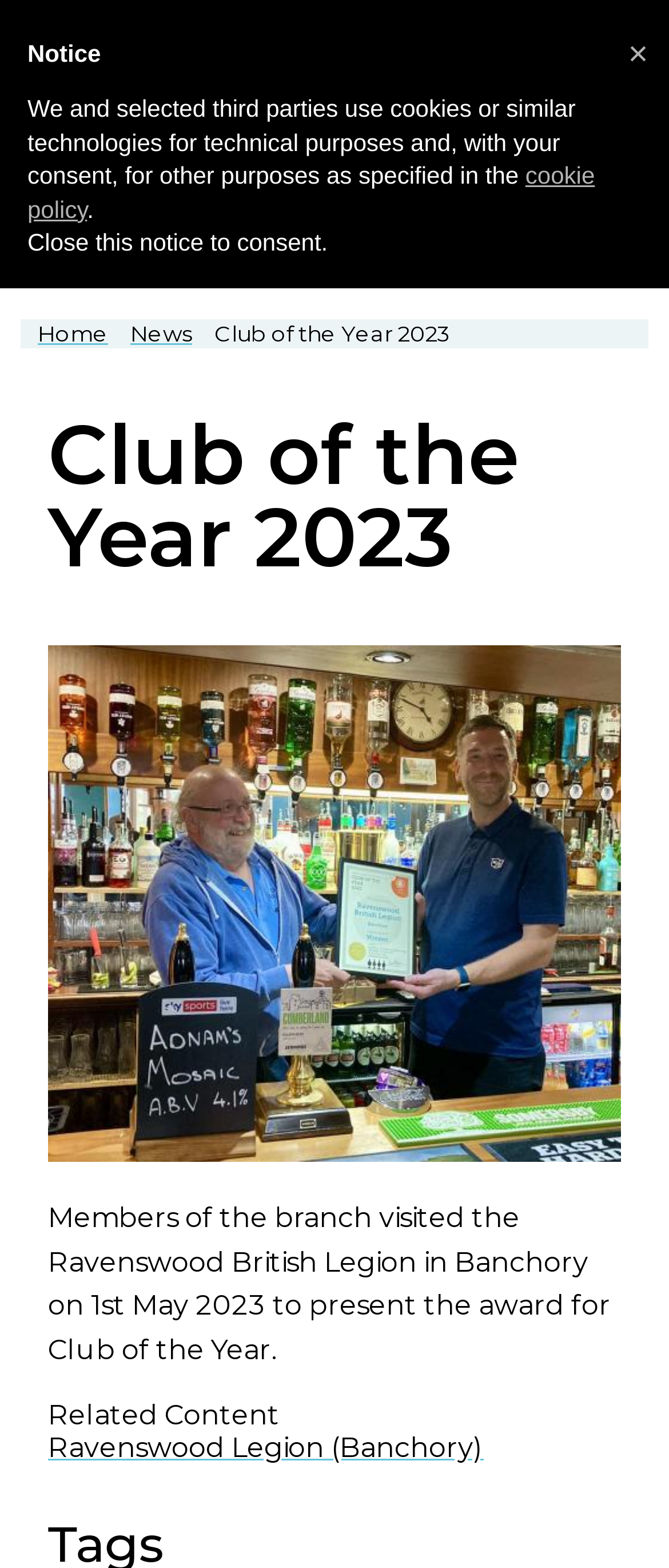Determine the bounding box coordinates of the clickable region to carry out the instruction: "view news".

[0.195, 0.204, 0.287, 0.221]